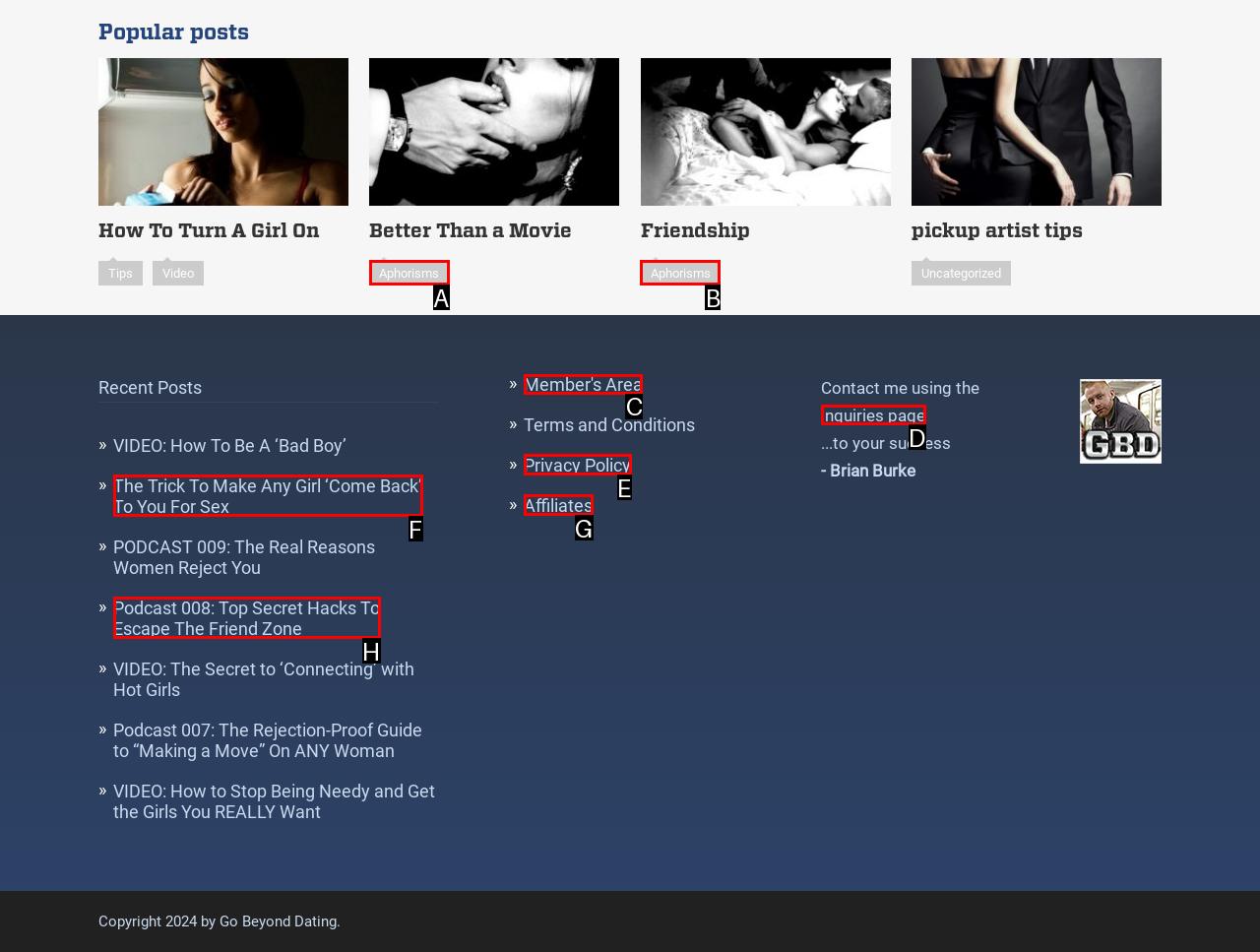For the task: Go to 'Member's Area', identify the HTML element to click.
Provide the letter corresponding to the right choice from the given options.

C